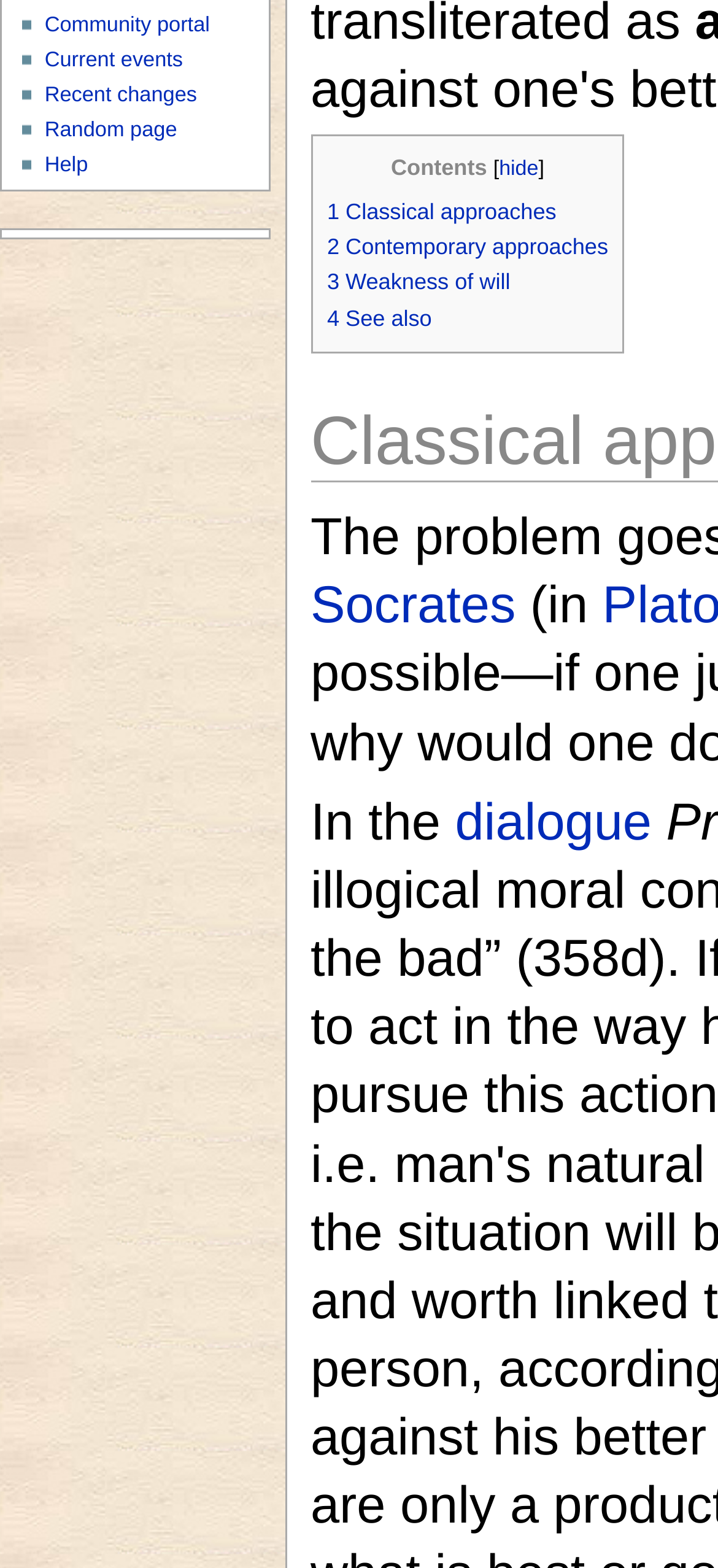Provide the bounding box coordinates of the UI element that matches the description: "Random page".

[0.062, 0.074, 0.375, 0.094]